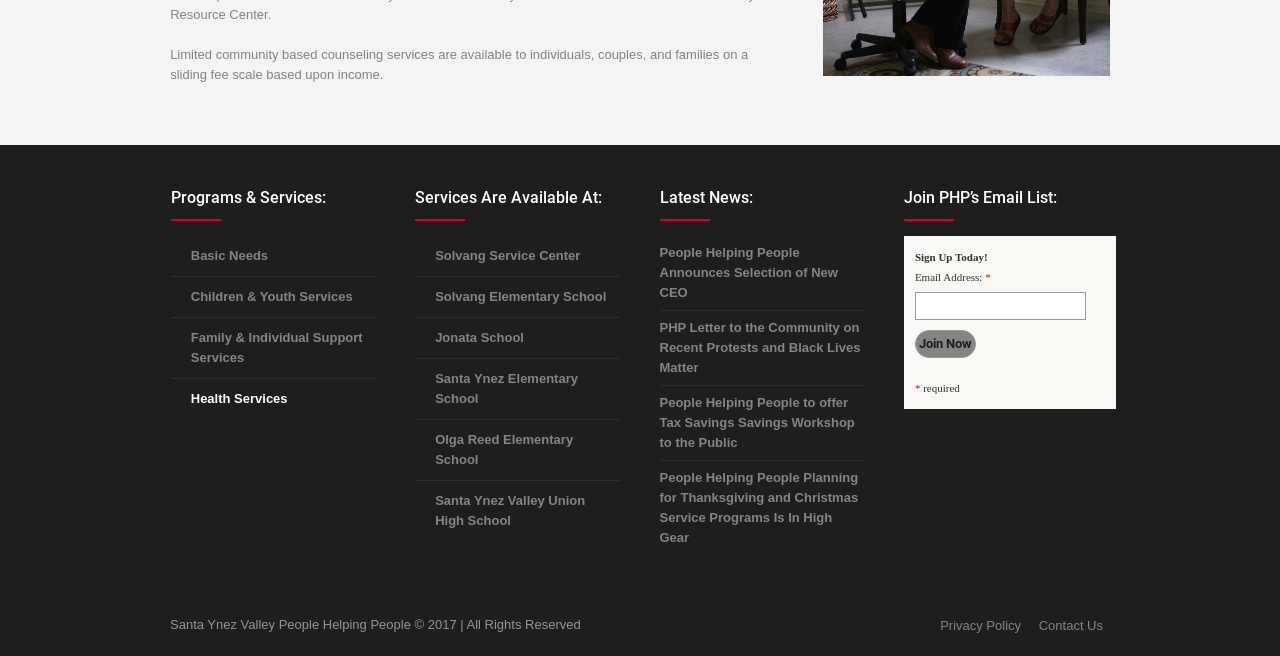Please find the bounding box coordinates for the clickable element needed to perform this instruction: "Click on Basic Needs".

[0.133, 0.36, 0.294, 0.421]